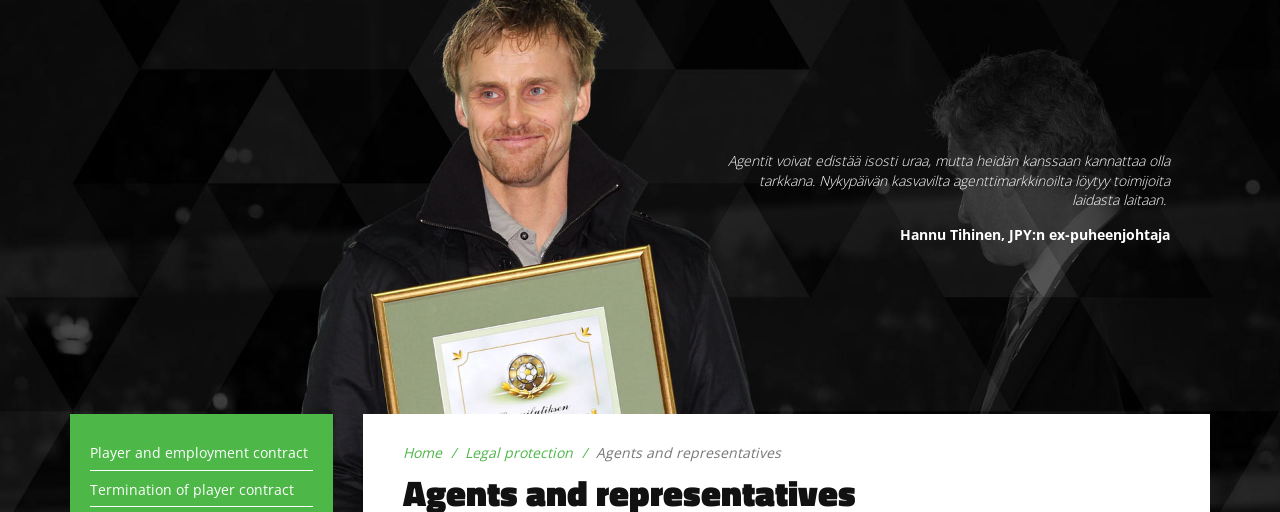Answer this question in one word or a short phrase: What is emphasized in the Finnish quote?

Importance of diligence and trustworthiness